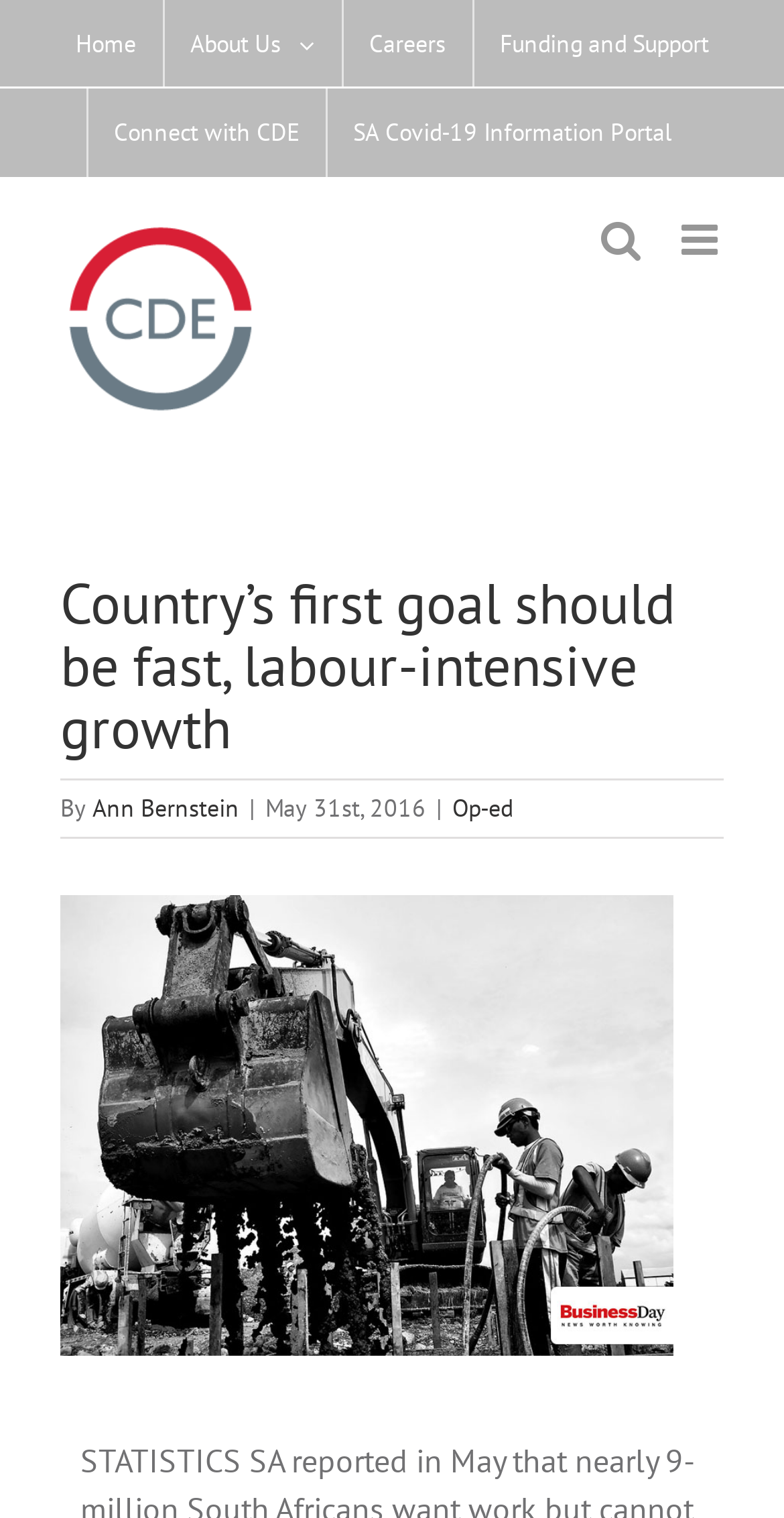Find the bounding box coordinates of the element I should click to carry out the following instruction: "Click the Go to Top link".

[0.746, 0.692, 0.859, 0.75]